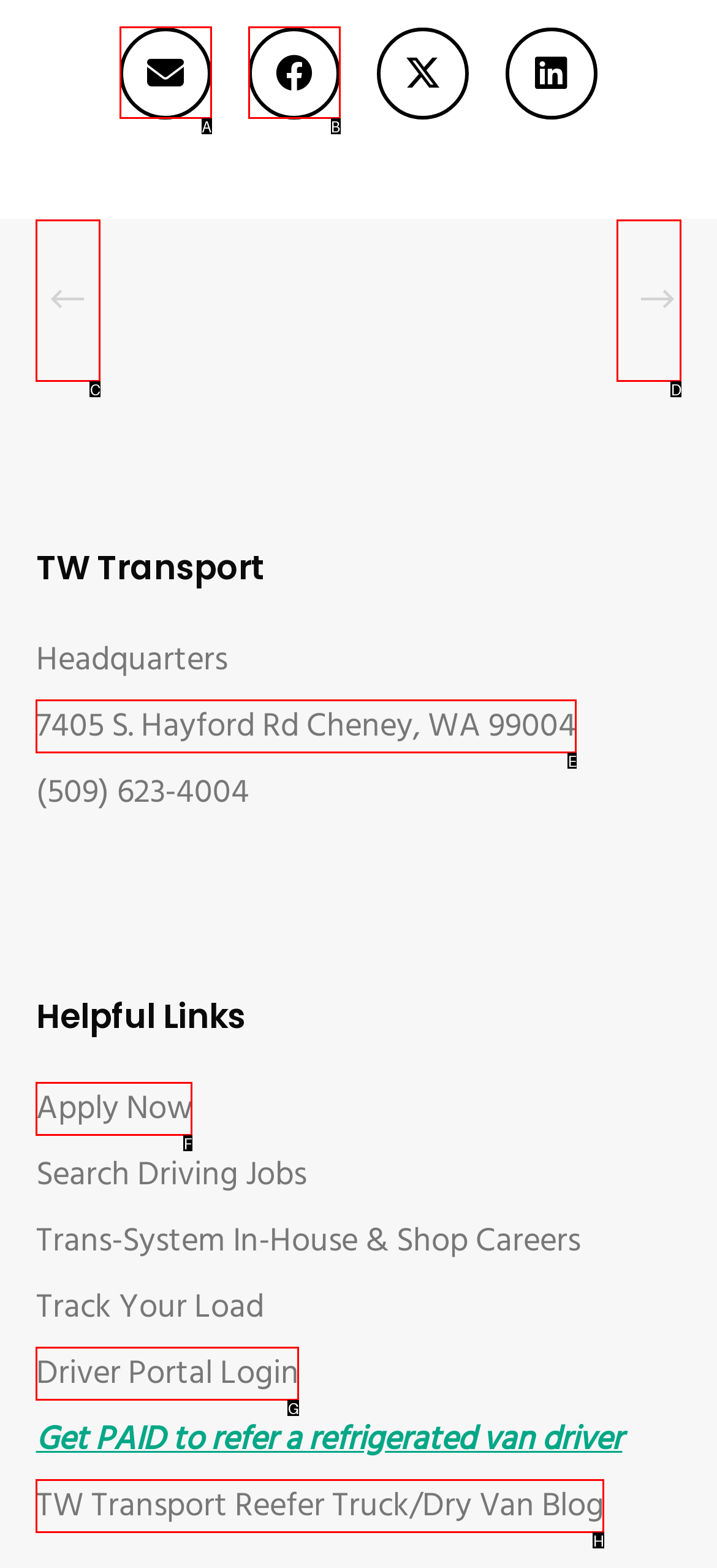Select the HTML element that fits the following description: Apply Now
Provide the letter of the matching option.

F